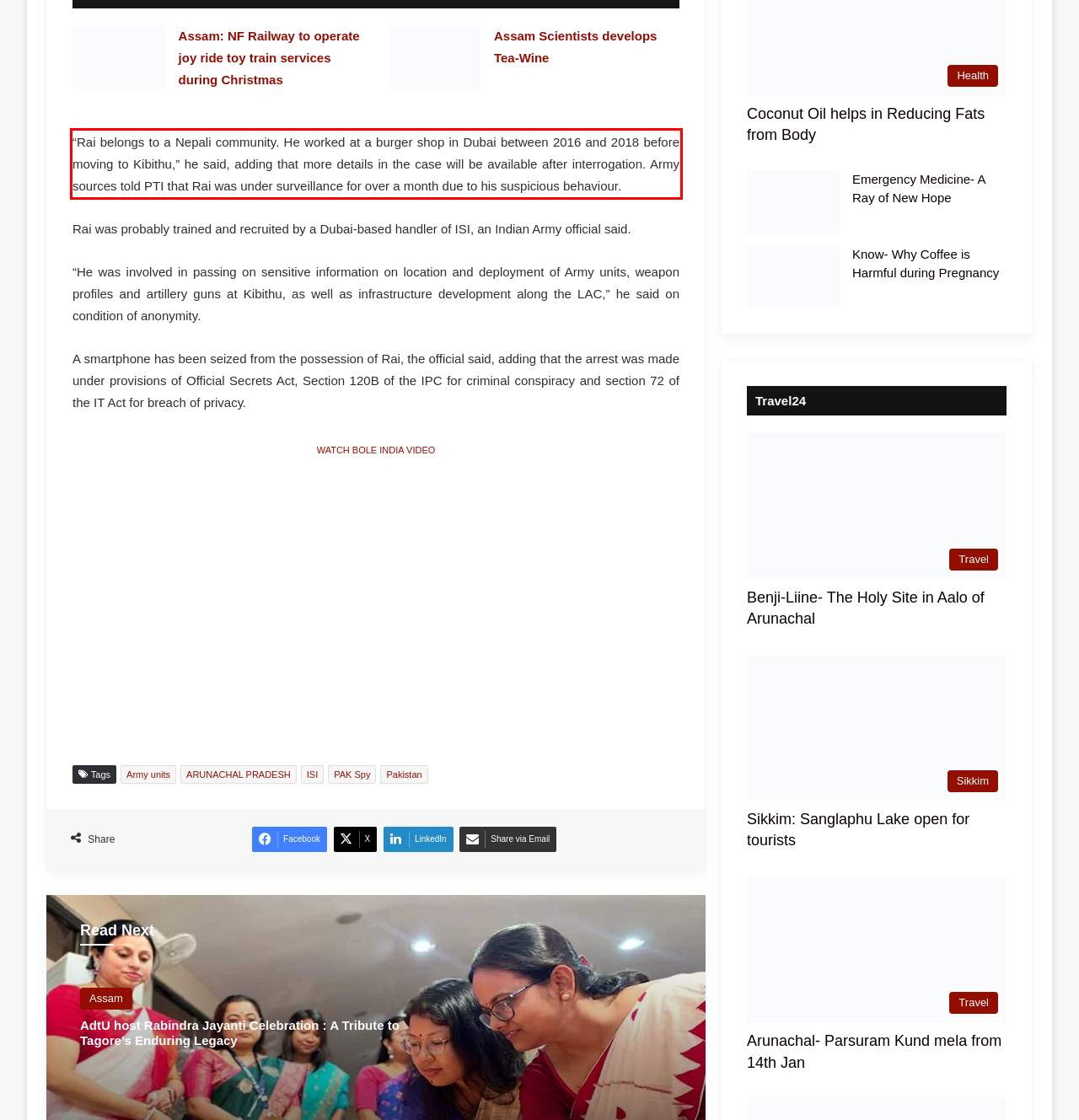Please perform OCR on the UI element surrounded by the red bounding box in the given webpage screenshot and extract its text content.

“Rai belongs to a Nepali community. He worked at a burger shop in Dubai between 2016 and 2018 before moving to Kibithu,” he said, adding that more details in the case will be available after interrogation. Army sources told PTI that Rai was under surveillance for over a month due to his suspicious behaviour.